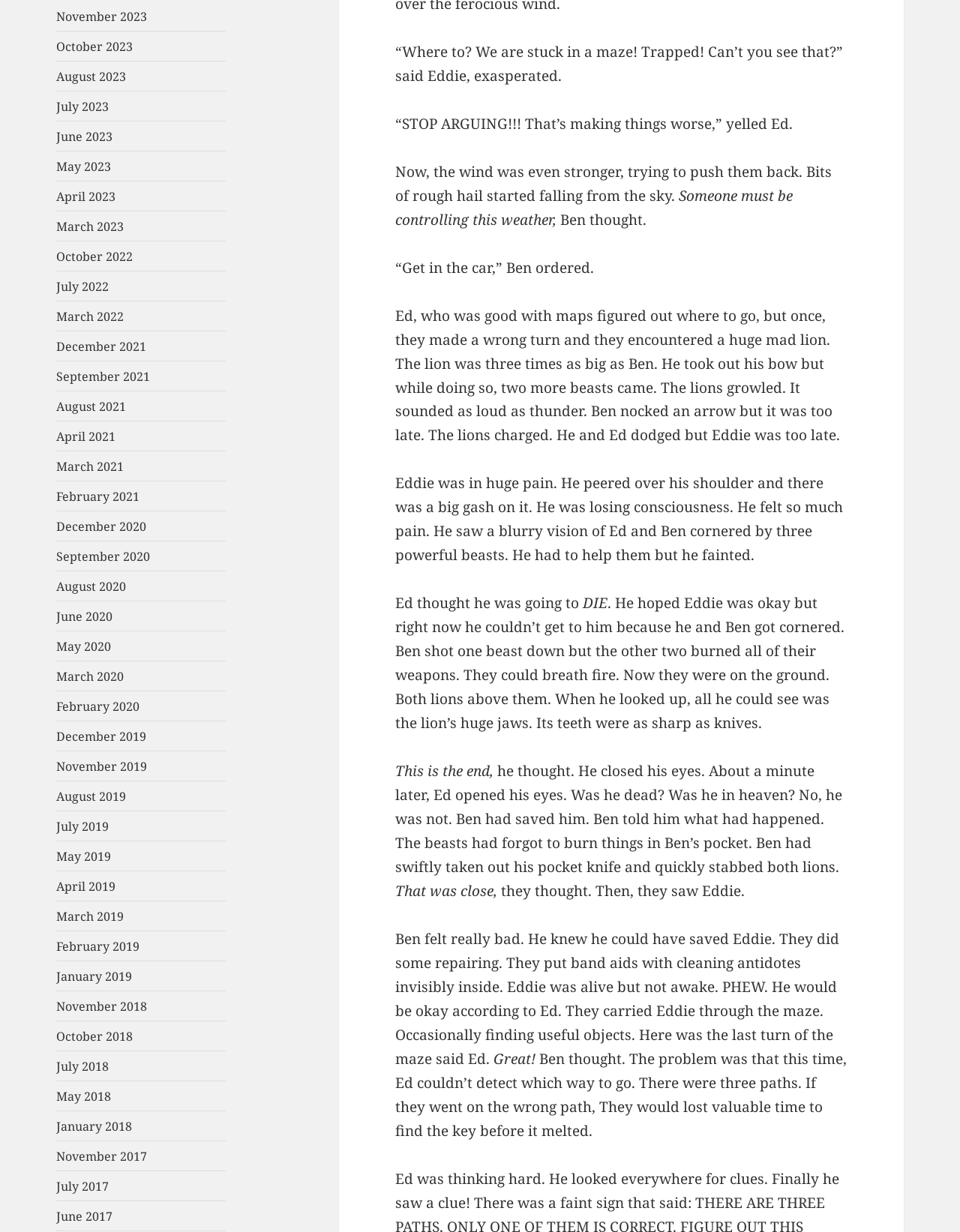Please give a succinct answer using a single word or phrase:
What did Ben use to stab the lions?

Pocket knife